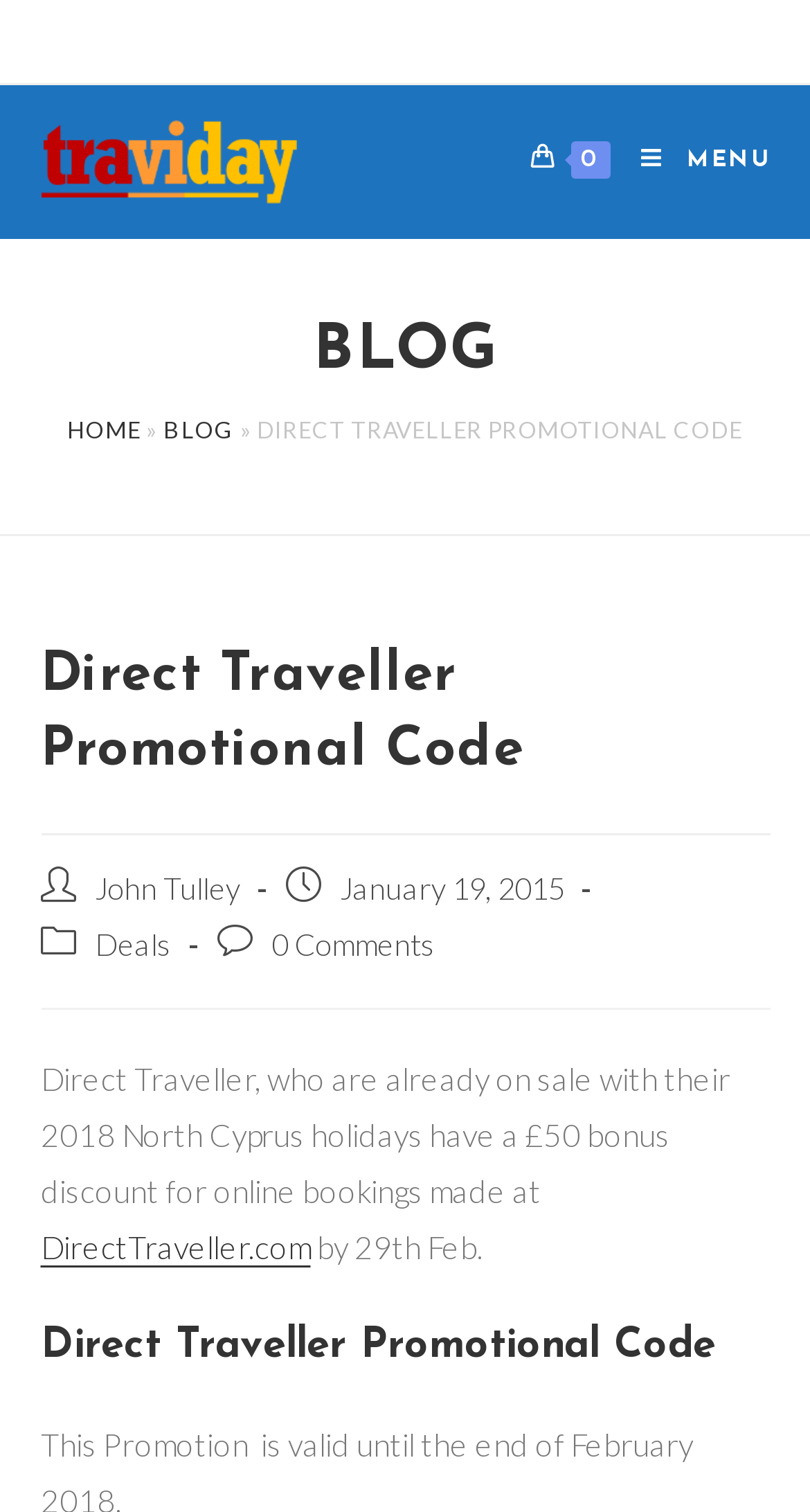What is the name of the author of the latest article?
Provide an in-depth and detailed explanation in response to the question.

I found the author's name by looking at the section that appears to be a blog post. The section has a heading 'Direct Traveller Promotional Code' and below it, there is a line that says 'Post author:' followed by a link 'John Tulley', which is the author's name.